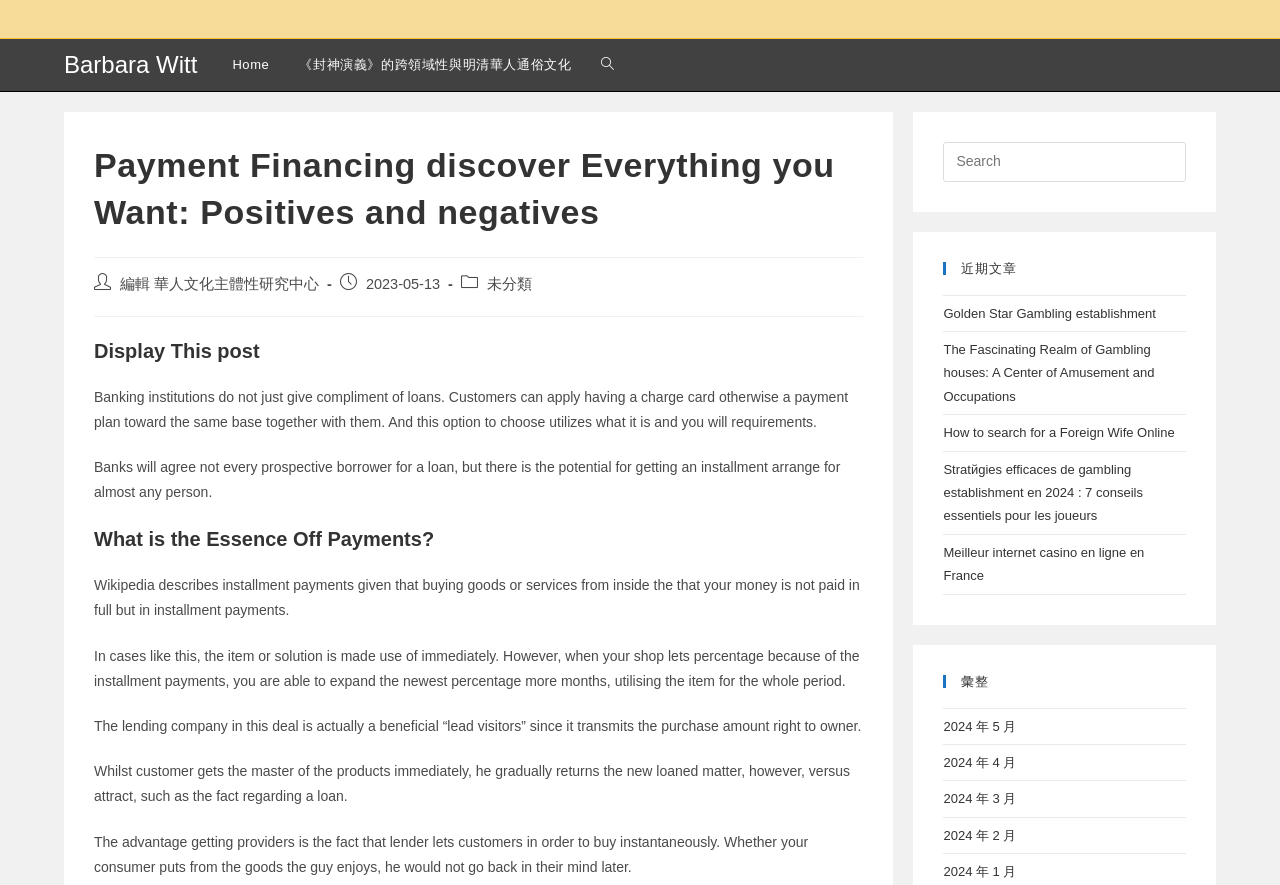Please locate the bounding box coordinates of the element's region that needs to be clicked to follow the instruction: "Click on the 'Home' link". The bounding box coordinates should be provided as four float numbers between 0 and 1, i.e., [left, top, right, bottom].

[0.17, 0.044, 0.222, 0.102]